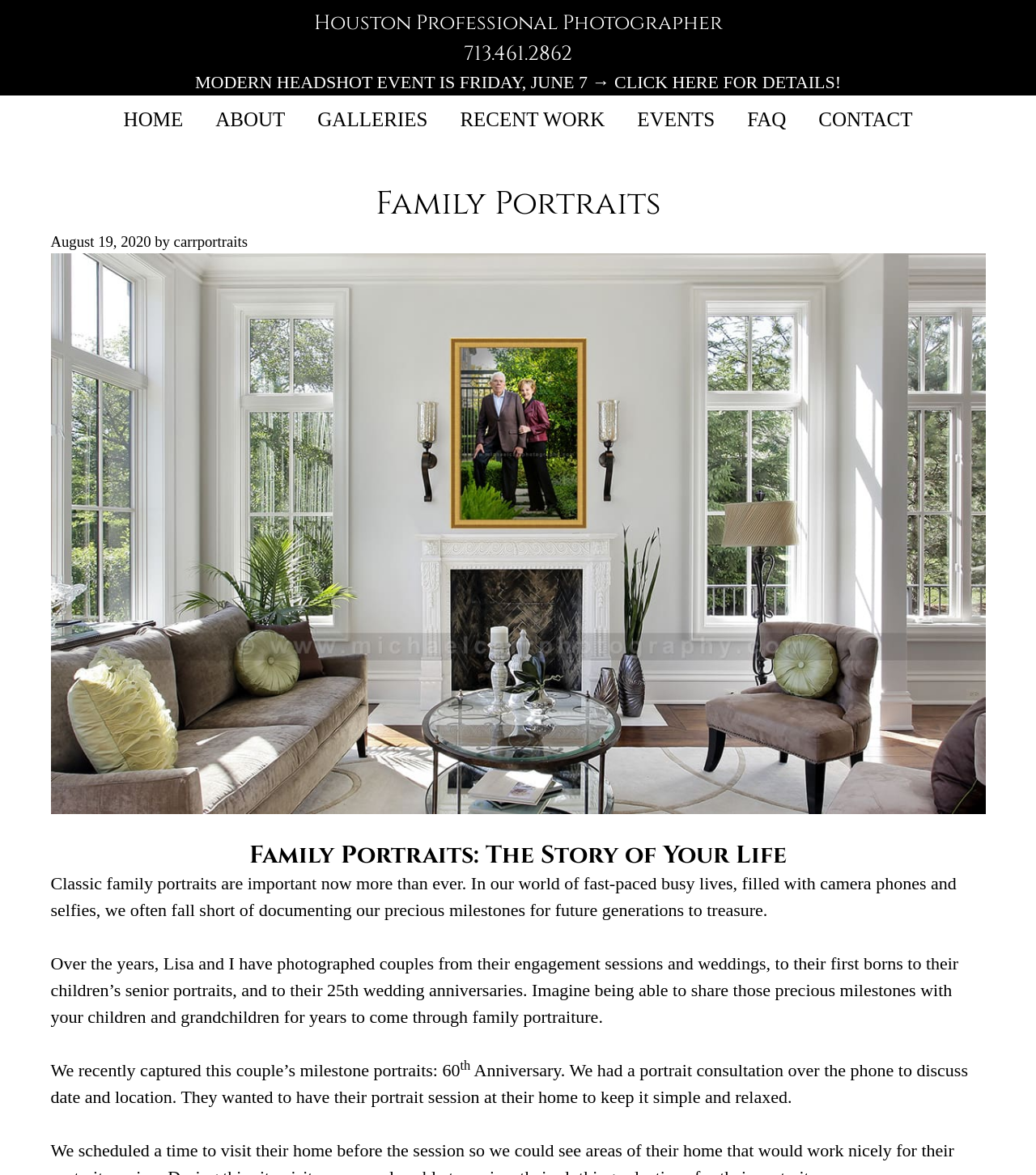What is the location where the portrait session was held?
Based on the image, answer the question in a detailed manner.

The webpage mentions that the couple wanted to have their portrait session at their home to keep it simple and relaxed, which suggests that the location of the portrait session was their home.